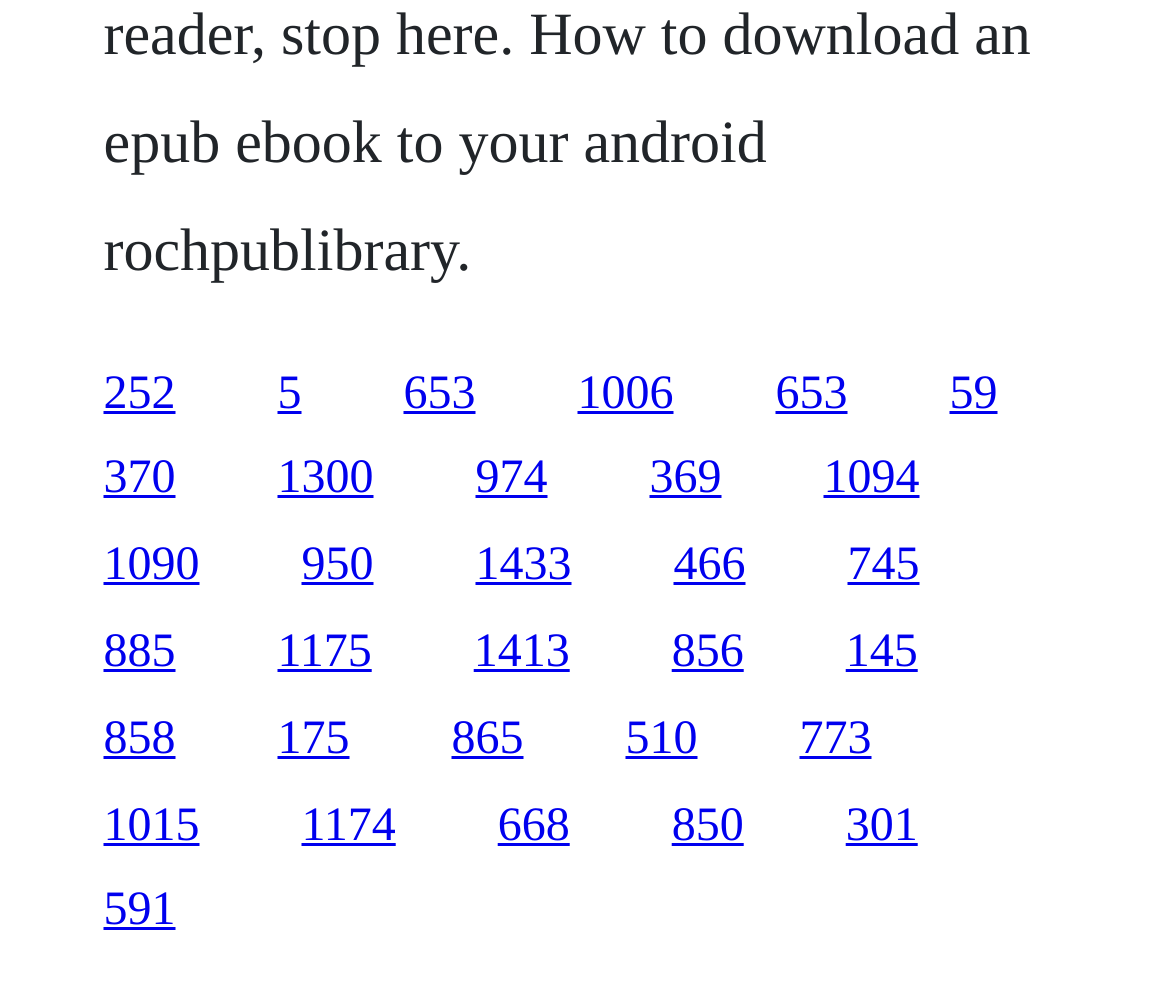Locate the bounding box coordinates of the element to click to perform the following action: 'access the 59 link'. The coordinates should be given as four float values between 0 and 1, in the form of [left, top, right, bottom].

[0.812, 0.375, 0.853, 0.427]